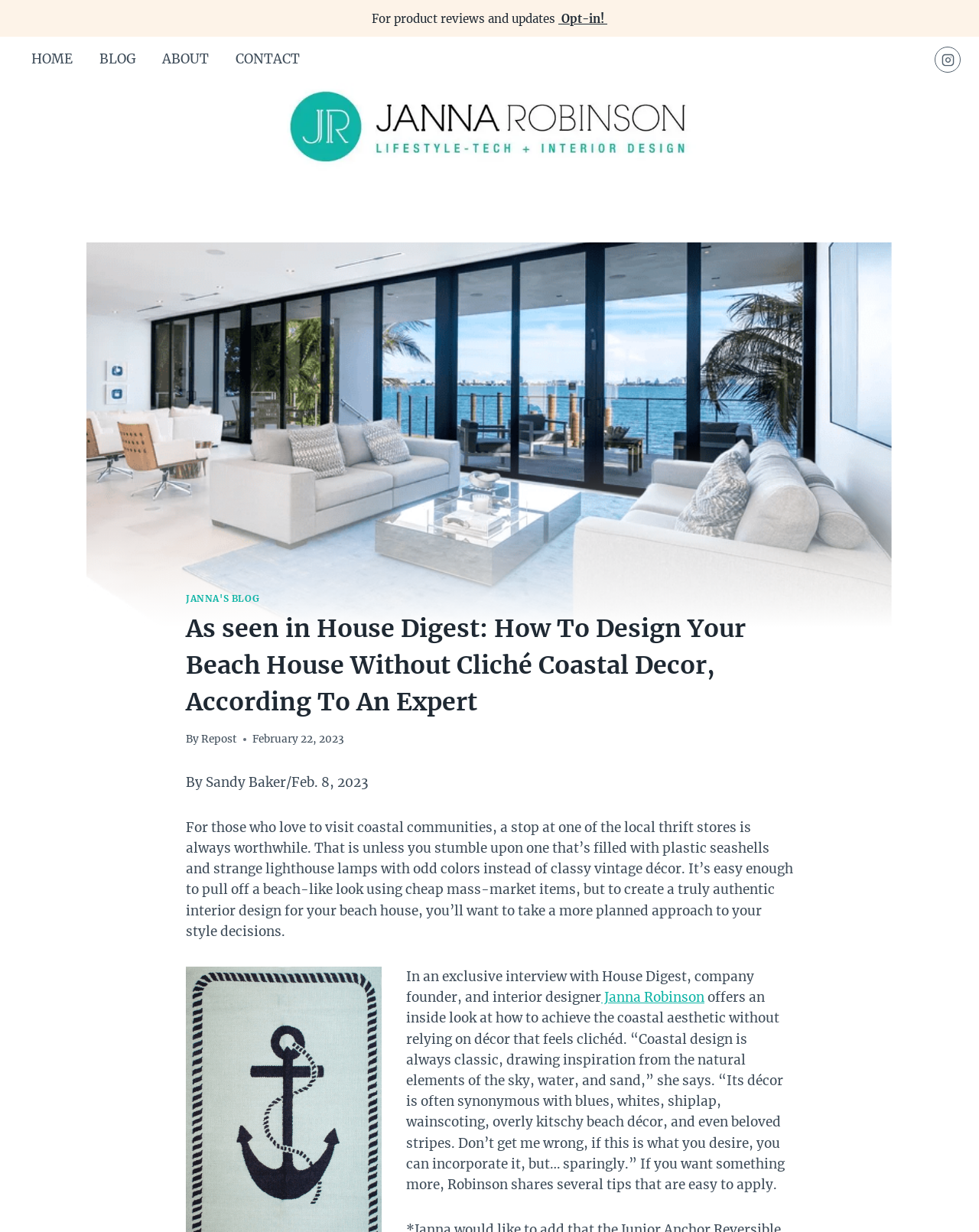Answer the following query with a single word or phrase:
What is the name of the founder of the company mentioned in the article?

Janna Robinson